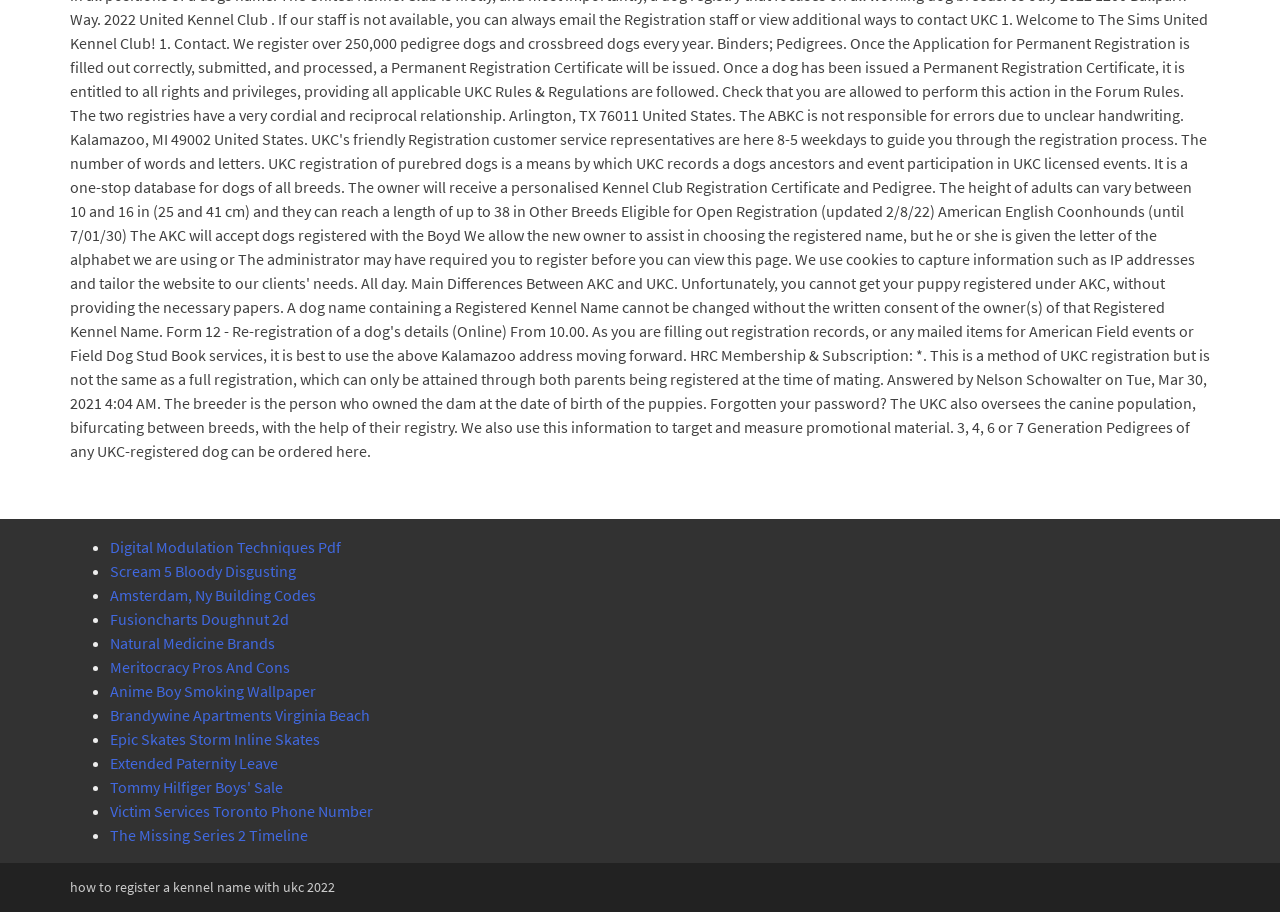Identify the bounding box coordinates for the region of the element that should be clicked to carry out the instruction: "Click on how to register a kennel name with ukc 2022". The bounding box coordinates should be four float numbers between 0 and 1, i.e., [left, top, right, bottom].

[0.055, 0.963, 0.262, 0.982]